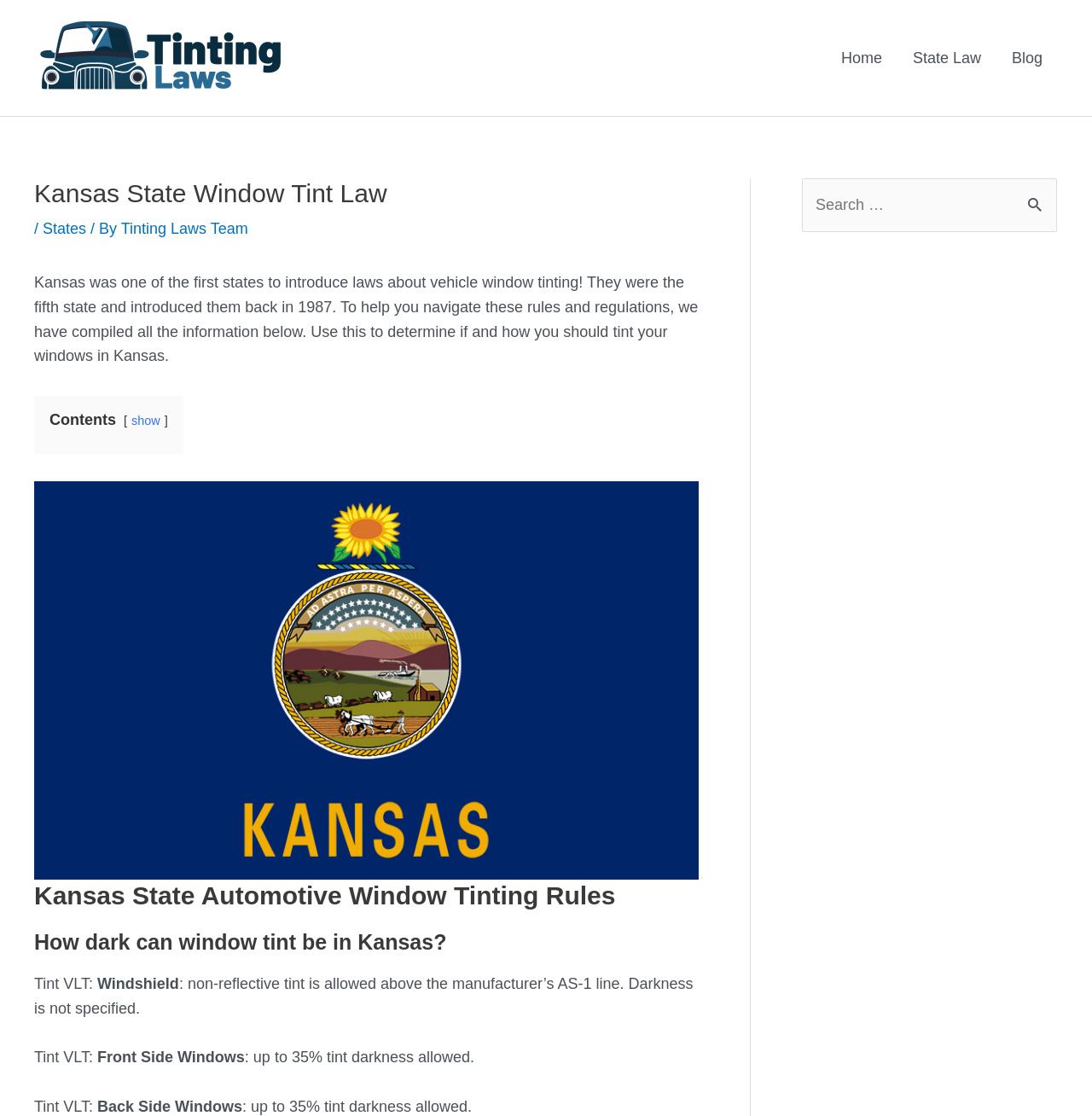Extract the bounding box of the UI element described as: "50BOLDers@gmail.com".

None